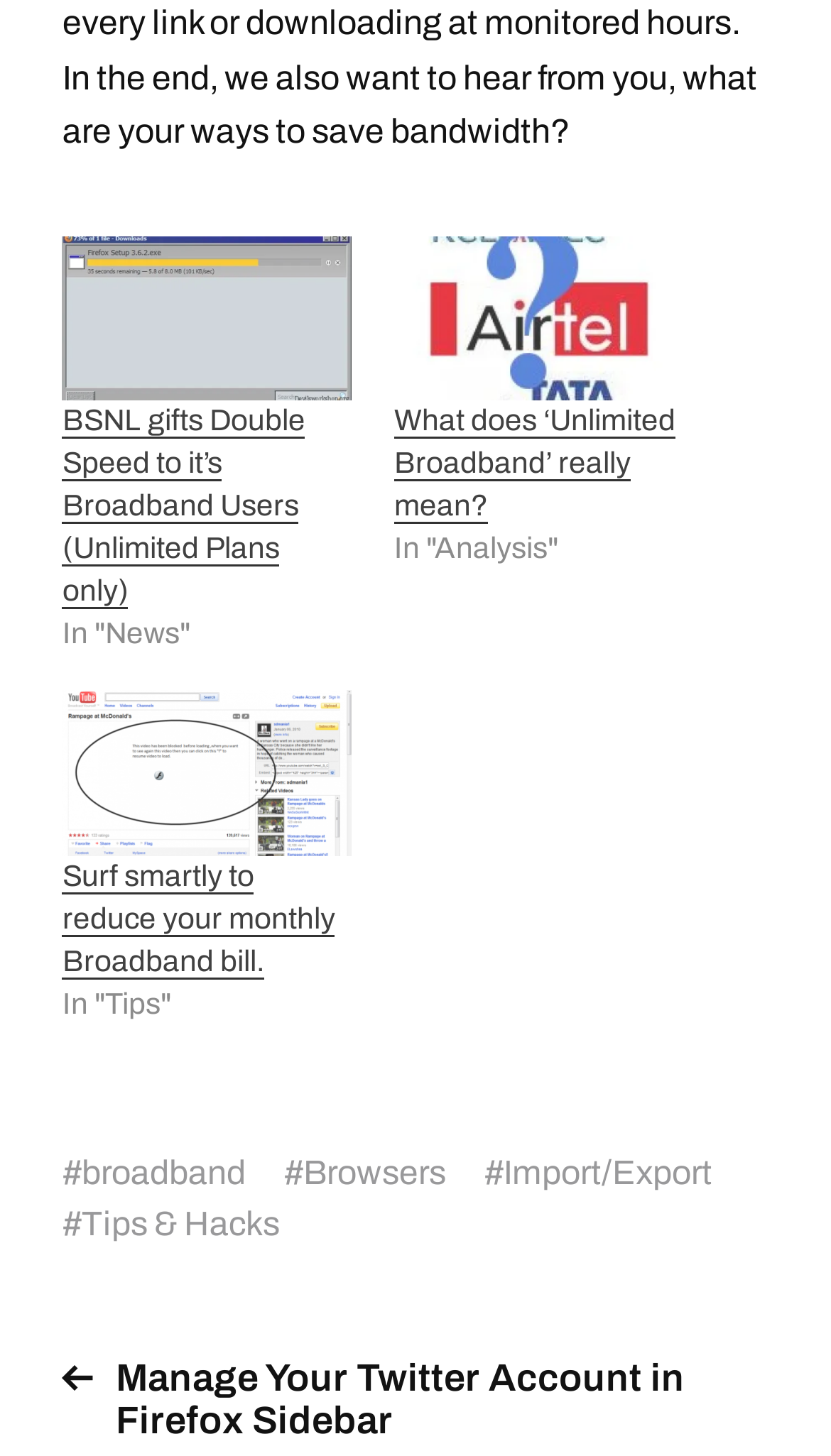Could you please study the image and provide a detailed answer to the question:
How many categories are listed?

I counted the number of categories listed at the bottom of the webpage, which are 'broadband', 'Browsers', 'Import/Export', and 'Tips & Hacks'. Therefore, there are 4 categories.